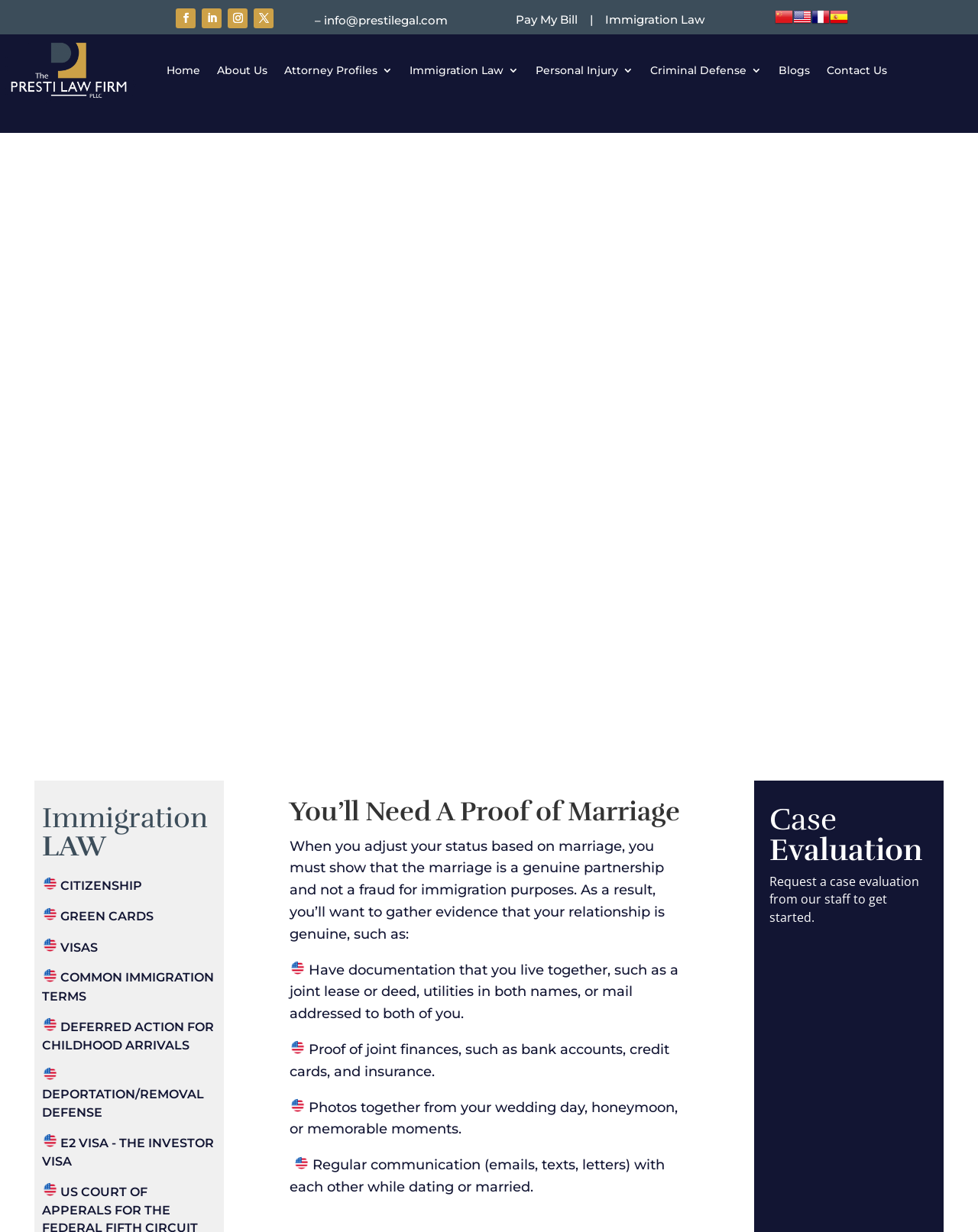Determine the bounding box coordinates for the clickable element required to fulfill the instruction: "Search for something". Provide the coordinates as four float numbers between 0 and 1, i.e., [left, top, right, bottom].

None